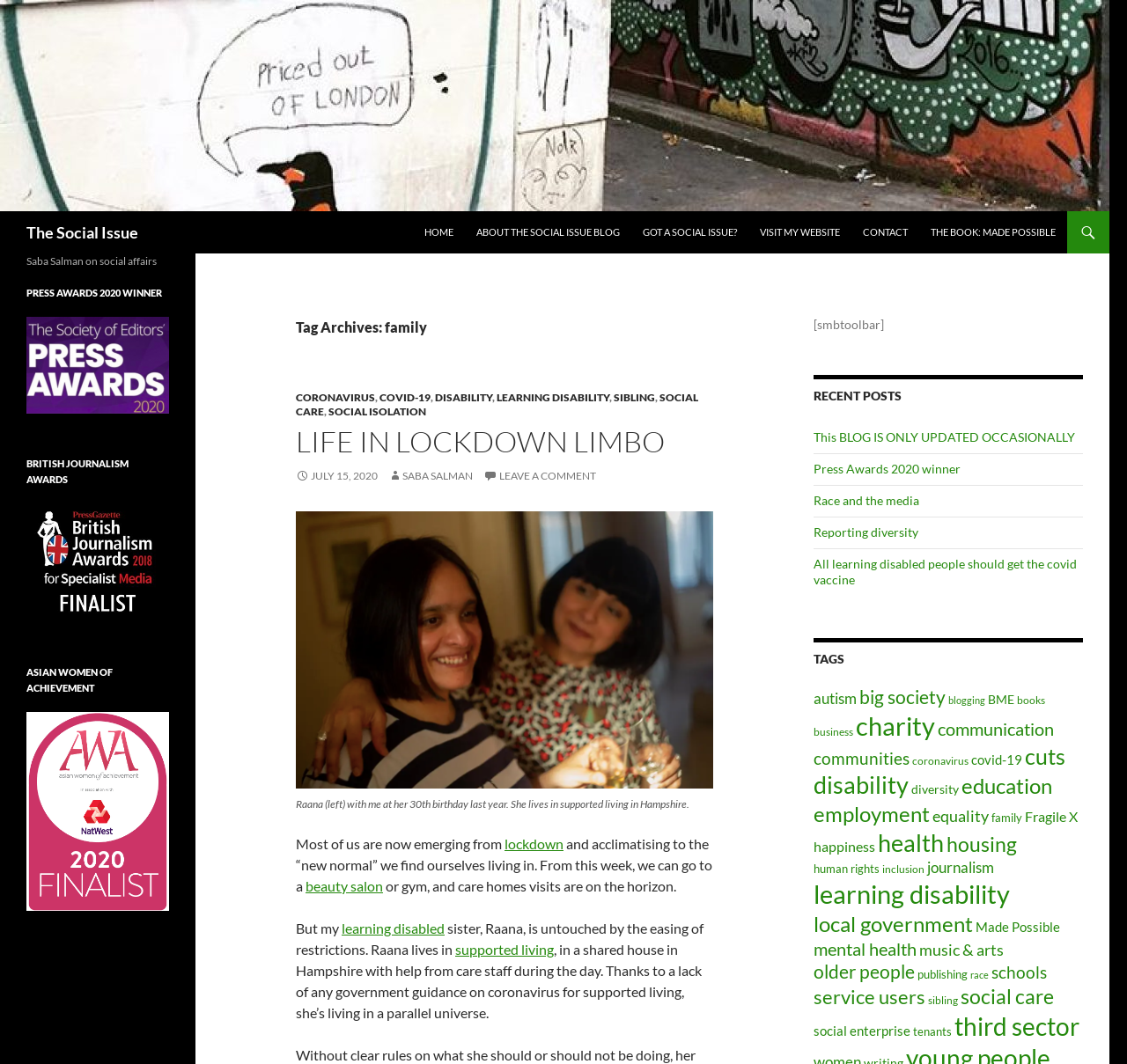Please specify the bounding box coordinates of the clickable section necessary to execute the following command: "Go to the home page".

[0.367, 0.199, 0.412, 0.238]